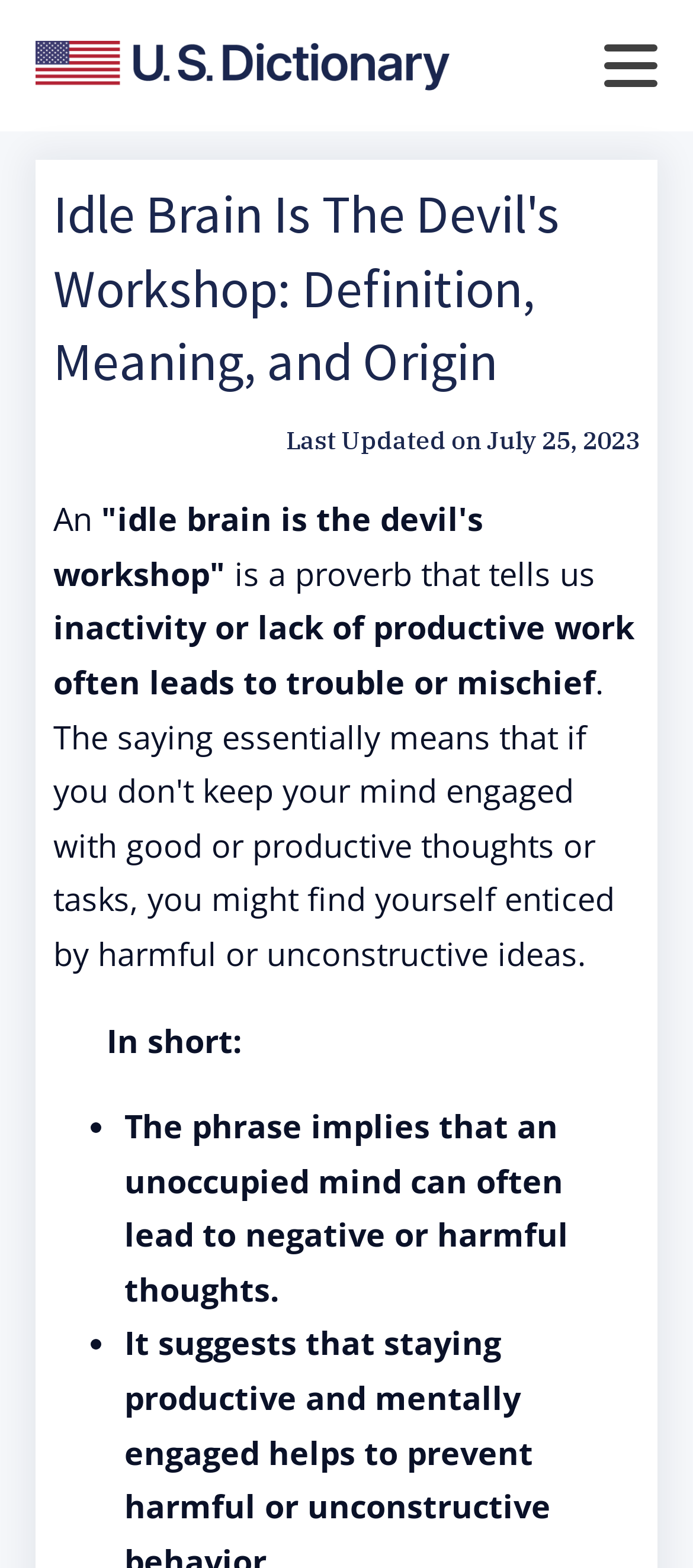Provide a thorough summary of the webpage.

The webpage is about the phrase "idle brain is the devil's workshop" and its meaning. At the top, there is a link on the left side, and a heading that spans most of the width of the page, displaying the title of the article. Below the heading, there is a section with the text "Last Updated on" followed by the date "July 25, 2023" on the right side.

The main content of the page starts with a brief introduction to the phrase, which is presented in quotation marks. The text explains that this proverb warns that inactivity or lack of productive work can lead to trouble or mischief. 

Further down, there is a section with a subtitle "In short:" followed by a list of two bullet points. The first bullet point explains that the phrase implies that an unoccupied mind can often lead to negative or harmful thoughts. The second bullet point is not fully visible, but it likely continues to elaborate on the meaning of the phrase.